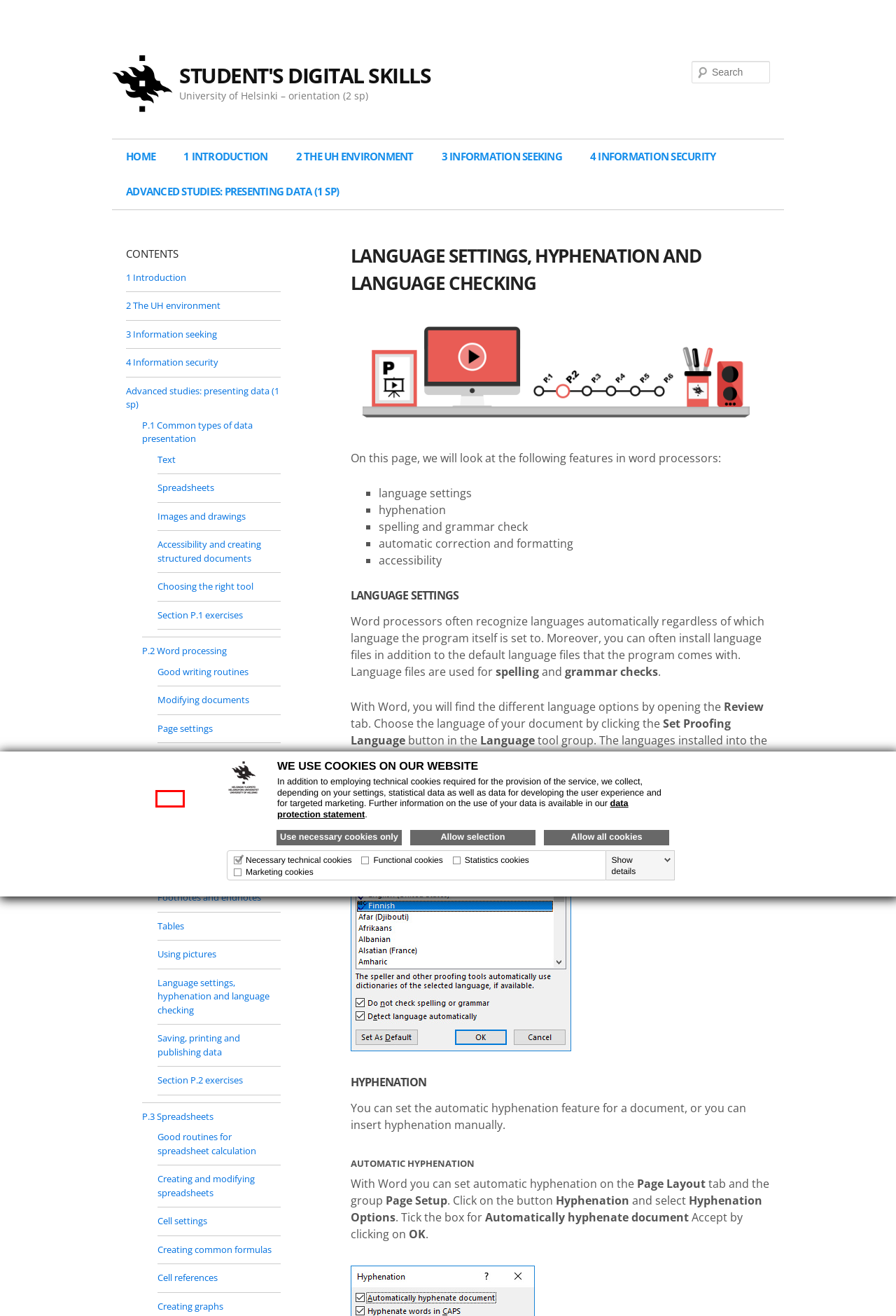You have a screenshot of a webpage with a red bounding box around a UI element. Determine which webpage description best matches the new webpage that results from clicking the element in the bounding box. Here are the candidates:
A. Student's digital skills | University of Helsinki – orientation (2 sp)
B. Cell settings | Student's digital skills
C. Spreadsheets | Student's digital skills
D. Choosing the right tool | Student's digital skills
E. Styles | Student's digital skills
F. Page numbers and table of contents | Student's digital skills
G. P.1 Common types of data presentation | Student's digital skills
H. 2 The UH environment | Student's digital skills

E